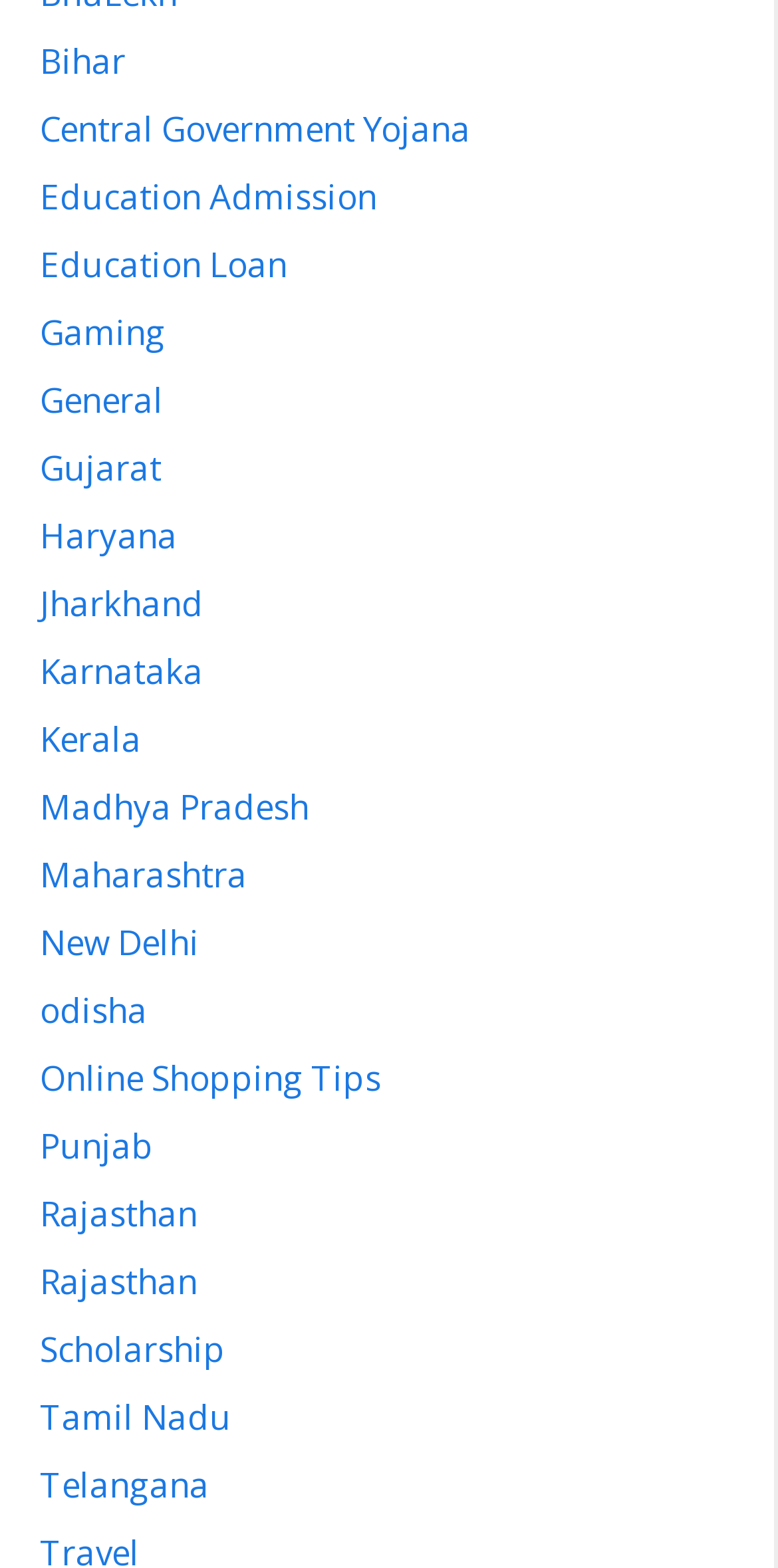Identify the bounding box coordinates for the UI element described as: "LEVEL DESIGNER".

None